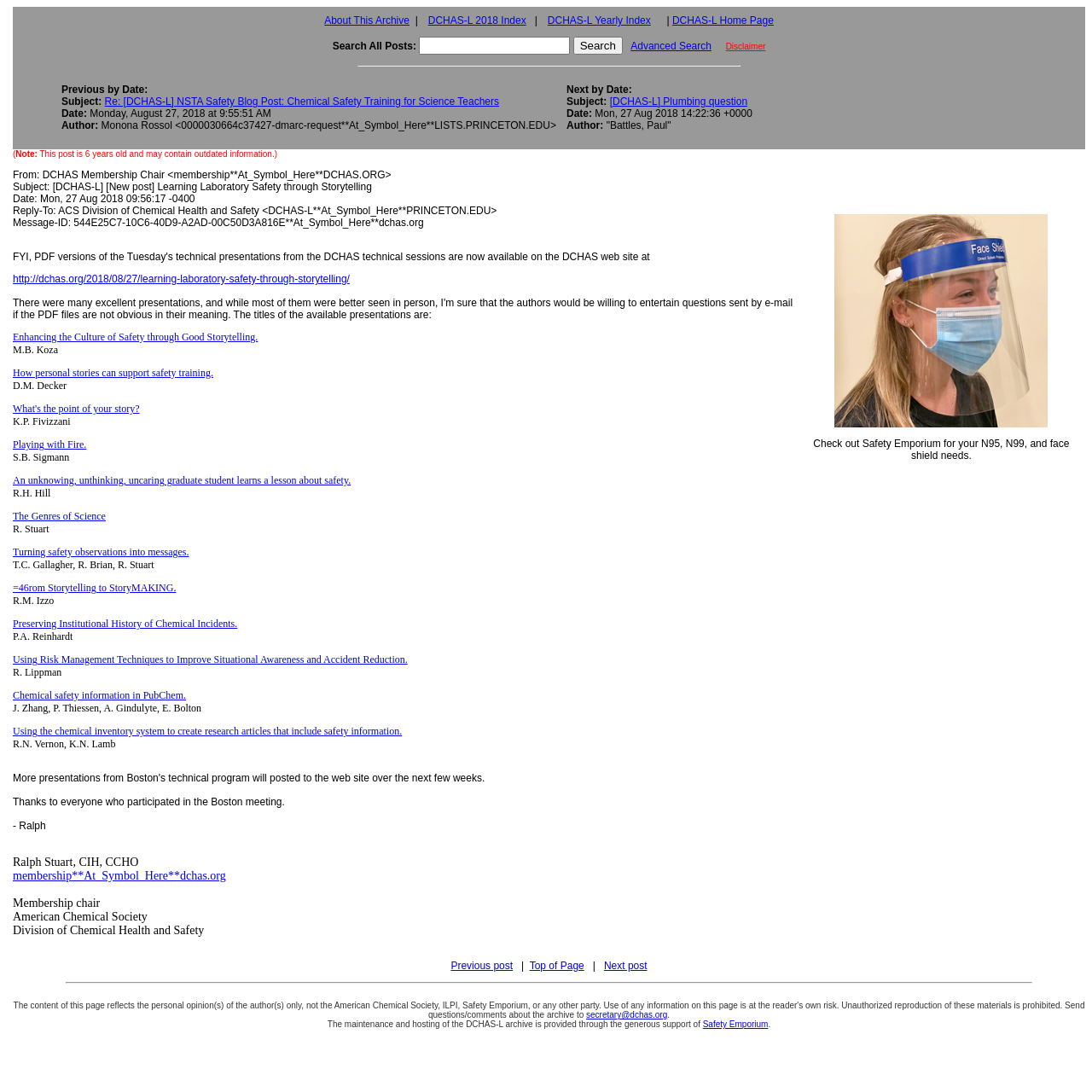Locate the bounding box coordinates of the clickable area to execute the instruction: "Read the story about Learning Laboratory Safety through Storytelling". Provide the coordinates as four float numbers between 0 and 1, represented as [left, top, right, bottom].

[0.012, 0.25, 0.32, 0.261]